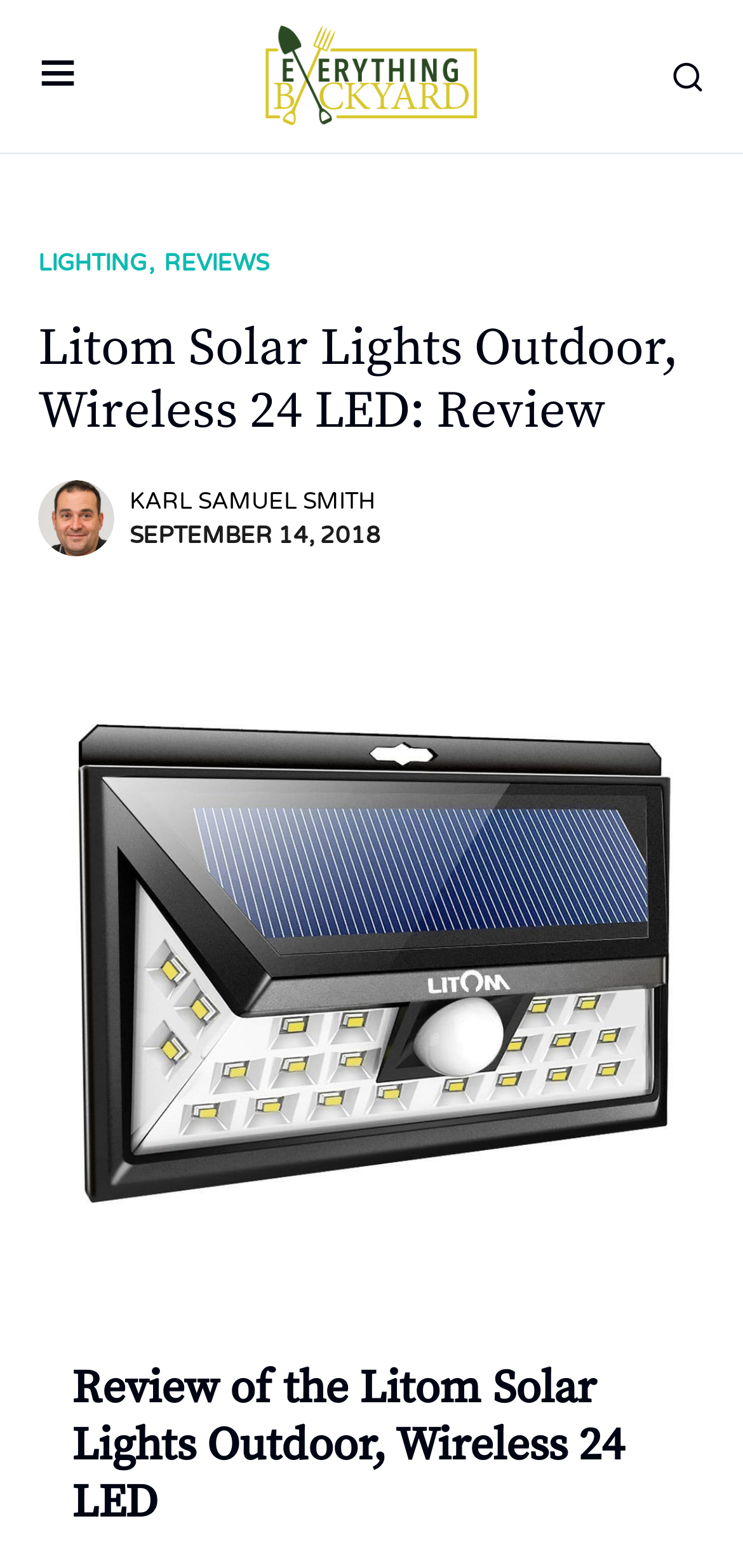Use a single word or phrase to answer the question: What is the name of the author?

KARL SAMUEL SMITH